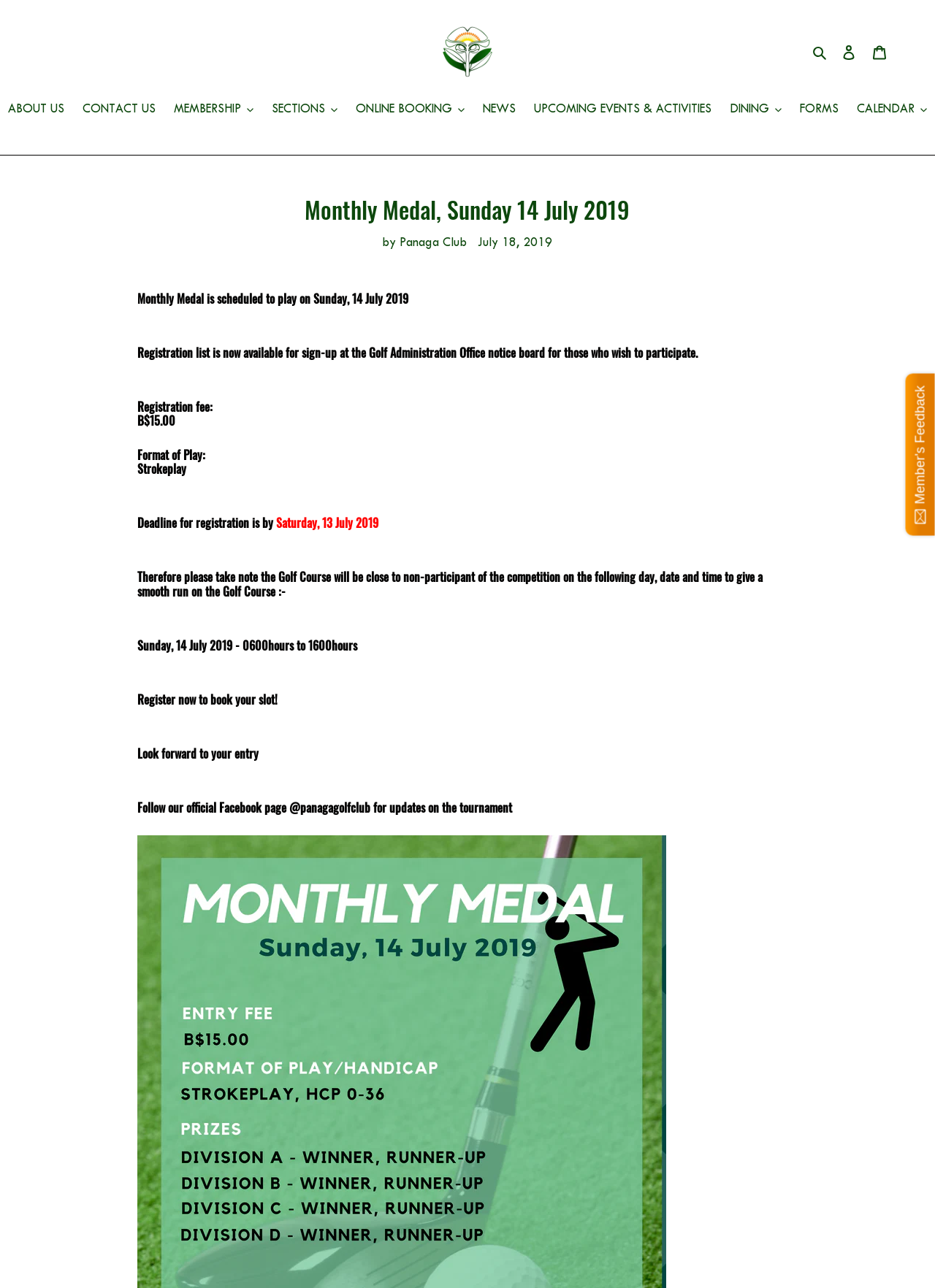Determine the main headline of the webpage and provide its text.

Monthly Medal, Sunday 14 July 2019